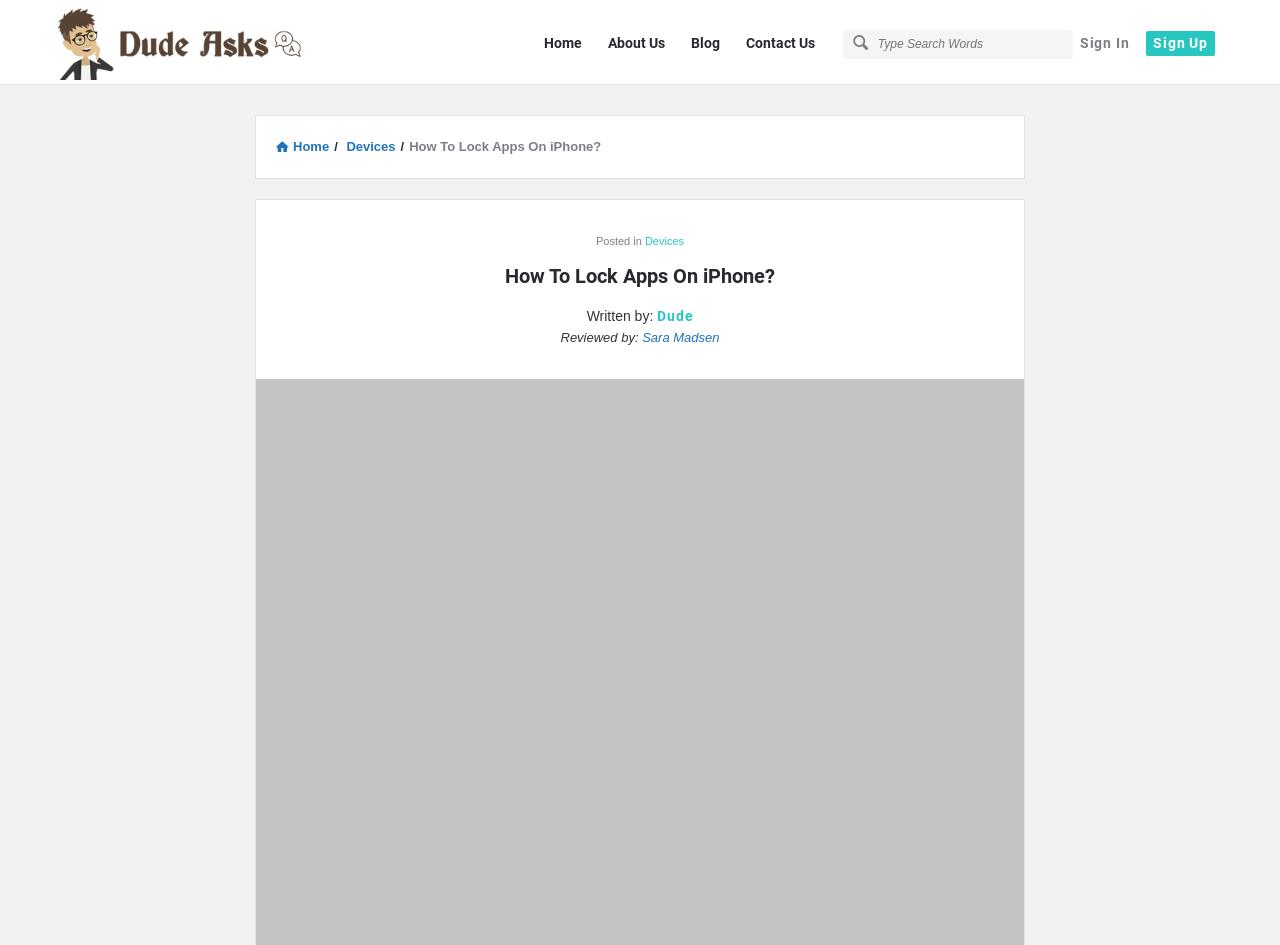Locate and generate the text content of the webpage's heading.

How To Lock Apps On iPhone?